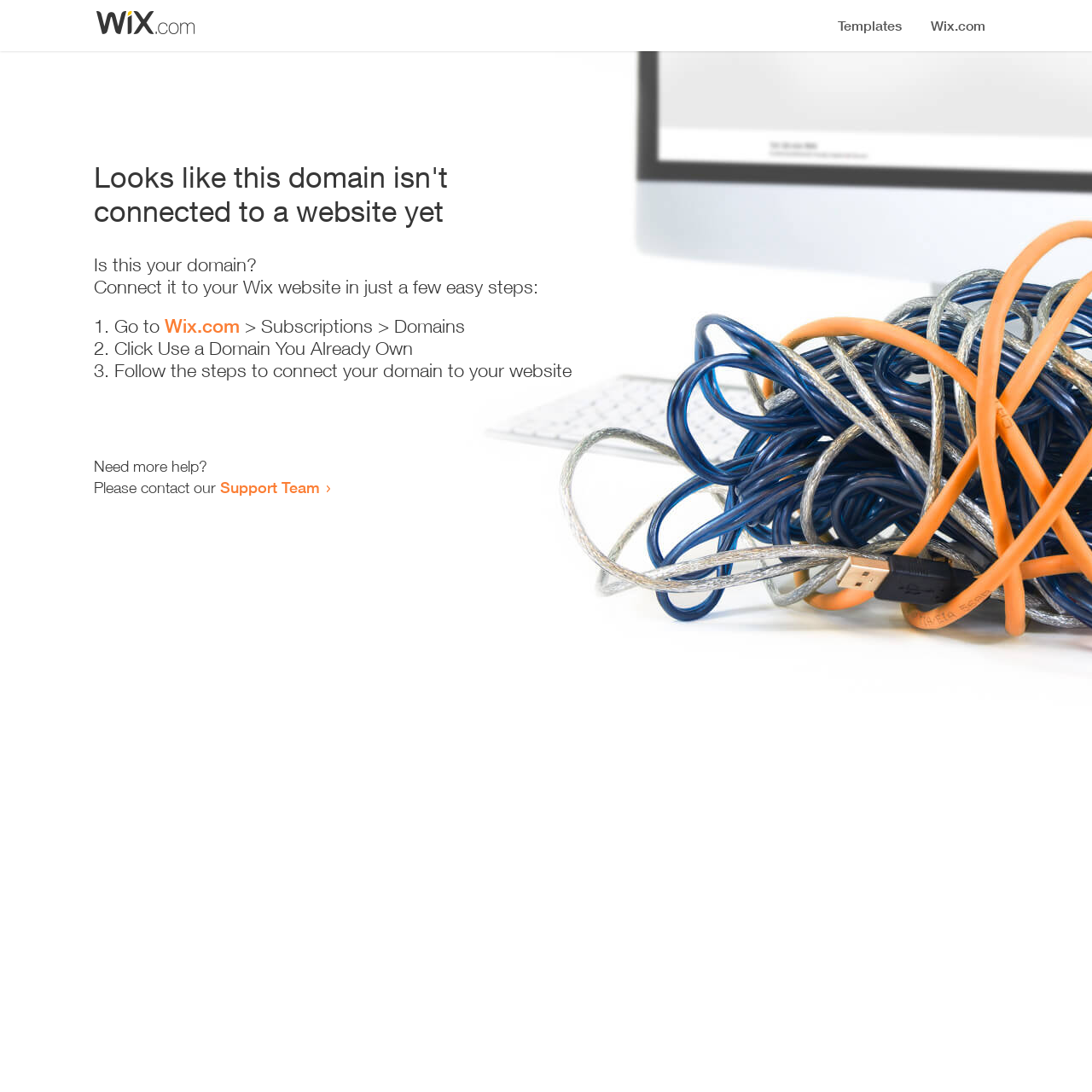Identify and extract the heading text of the webpage.

Looks like this domain isn't
connected to a website yet